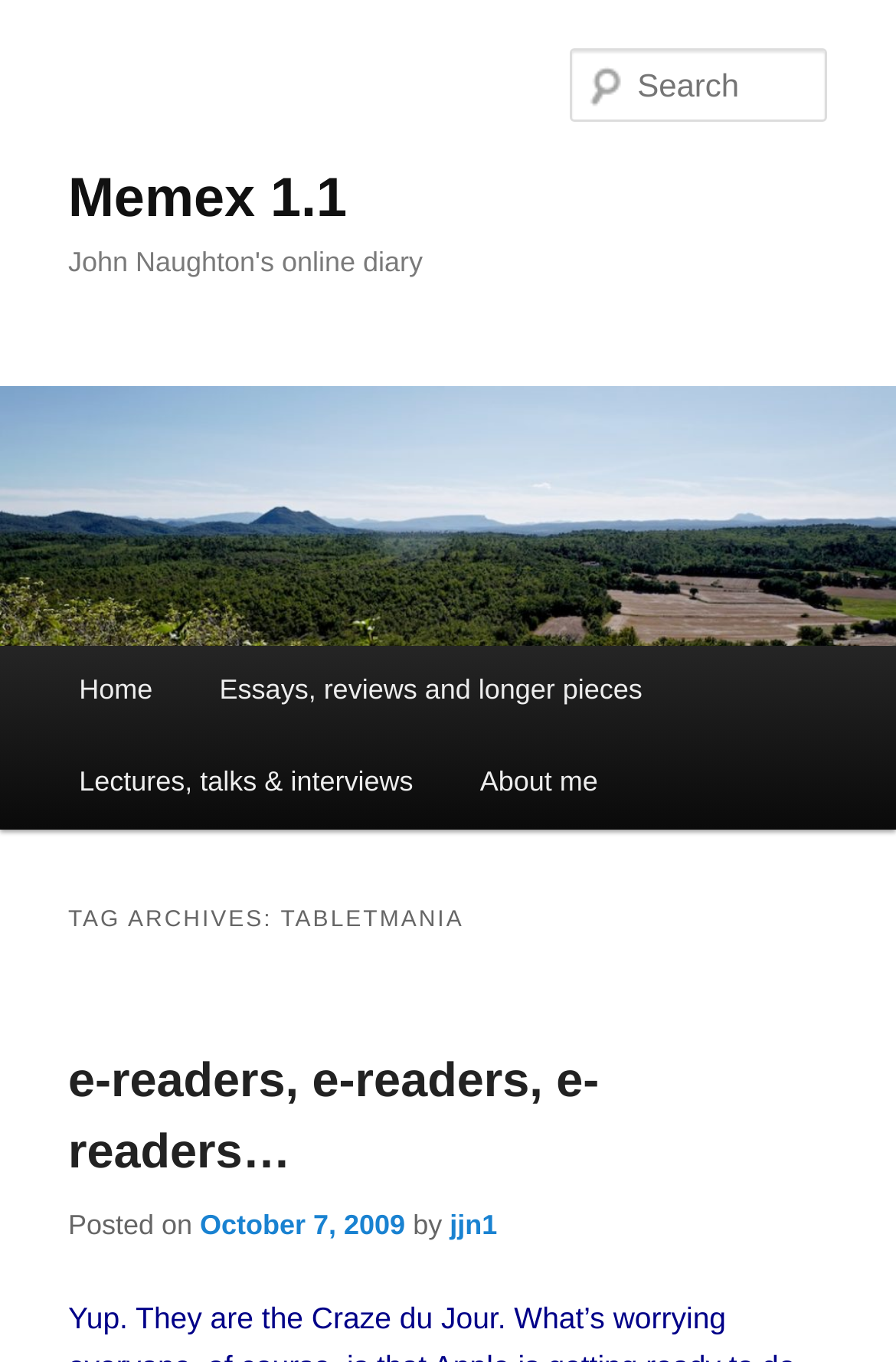Can you determine the bounding box coordinates of the area that needs to be clicked to fulfill the following instruction: "View e-readers, e-readers, e-readers… article"?

[0.076, 0.774, 0.669, 0.866]